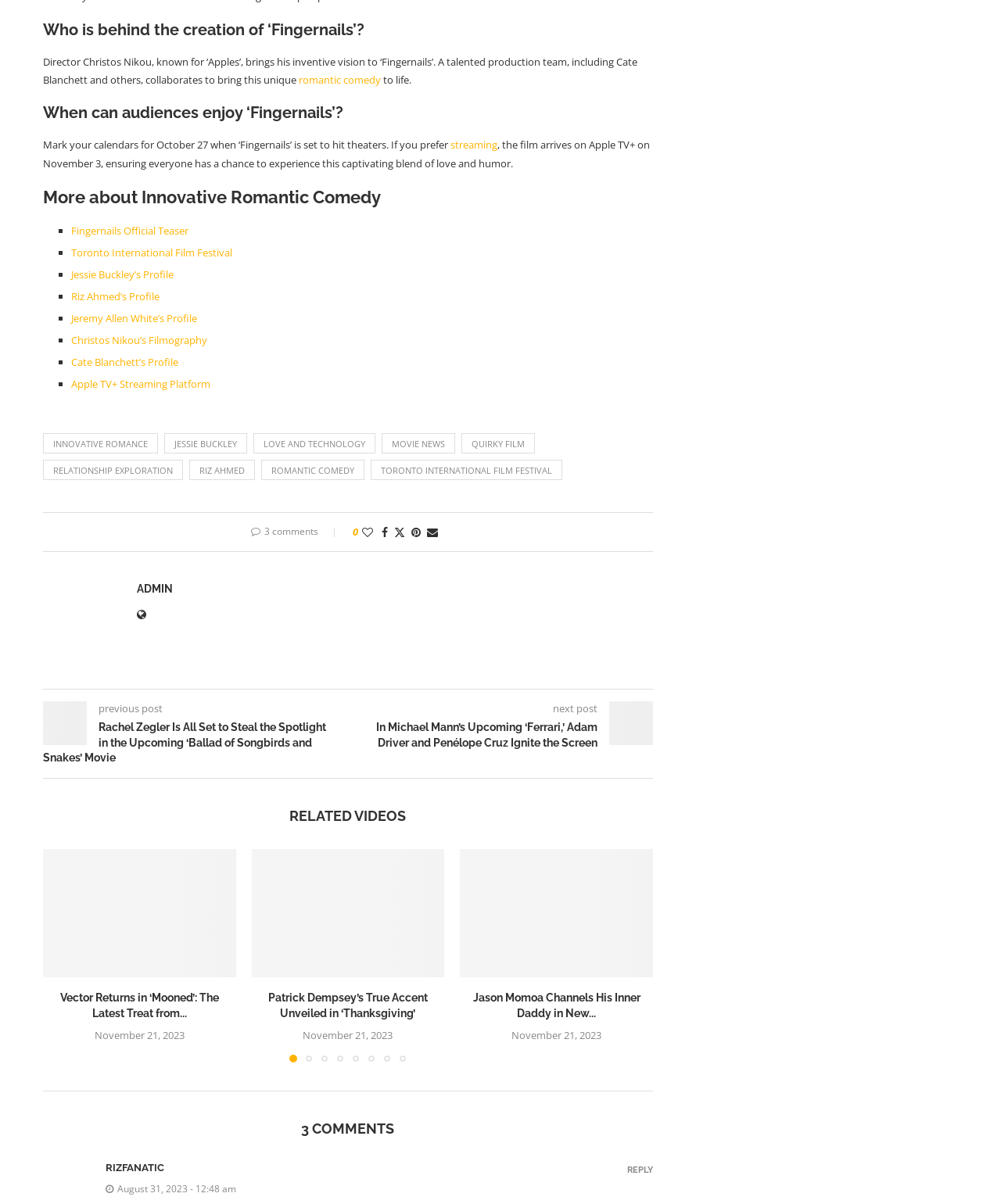How many comments are there on this post?
Refer to the image and give a detailed answer to the query.

The number of comments on this post can be found at the bottom of the webpage, which states '3 comments'.